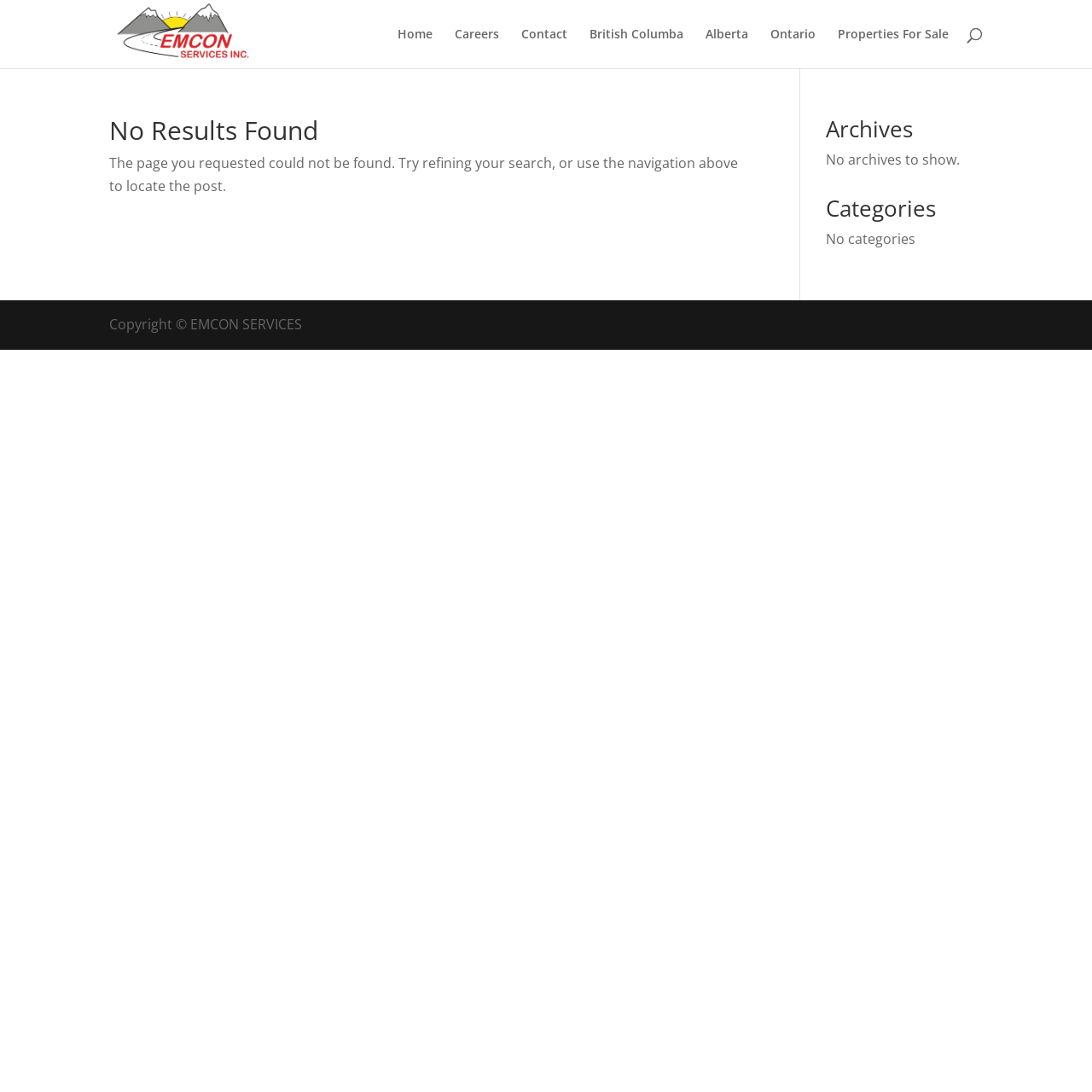Please determine the bounding box of the UI element that matches this description: British Columba. The coordinates should be given as (top-left x, top-left y, bottom-right x, bottom-right y), with all values between 0 and 1.

[0.54, 0.026, 0.626, 0.062]